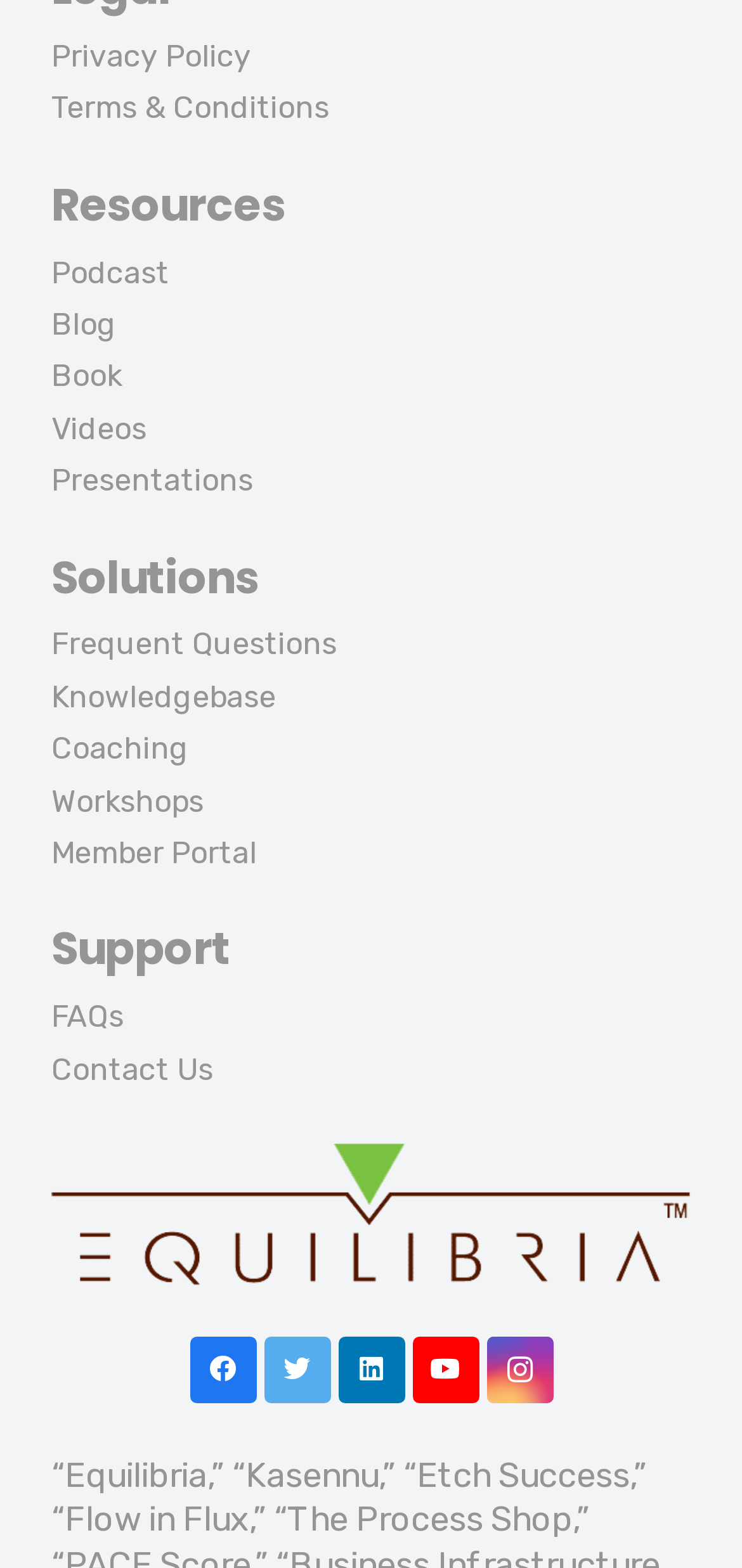Could you indicate the bounding box coordinates of the region to click in order to complete this instruction: "Read the blog".

[0.069, 0.195, 0.156, 0.218]